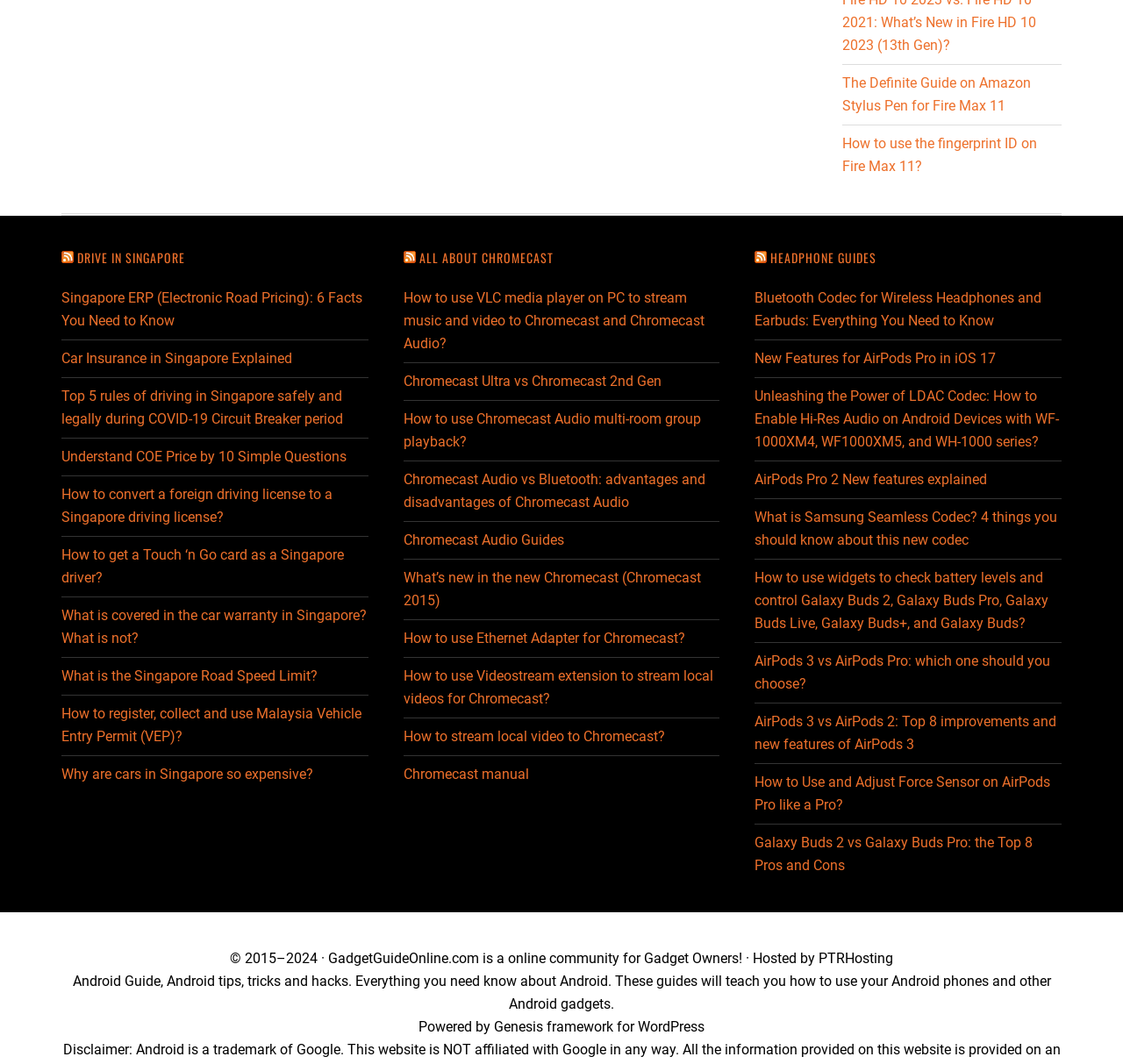From the screenshot, find the bounding box of the UI element matching this description: "Drive In Singapore". Supply the bounding box coordinates in the form [left, top, right, bottom], each a float between 0 and 1.

[0.069, 0.234, 0.165, 0.251]